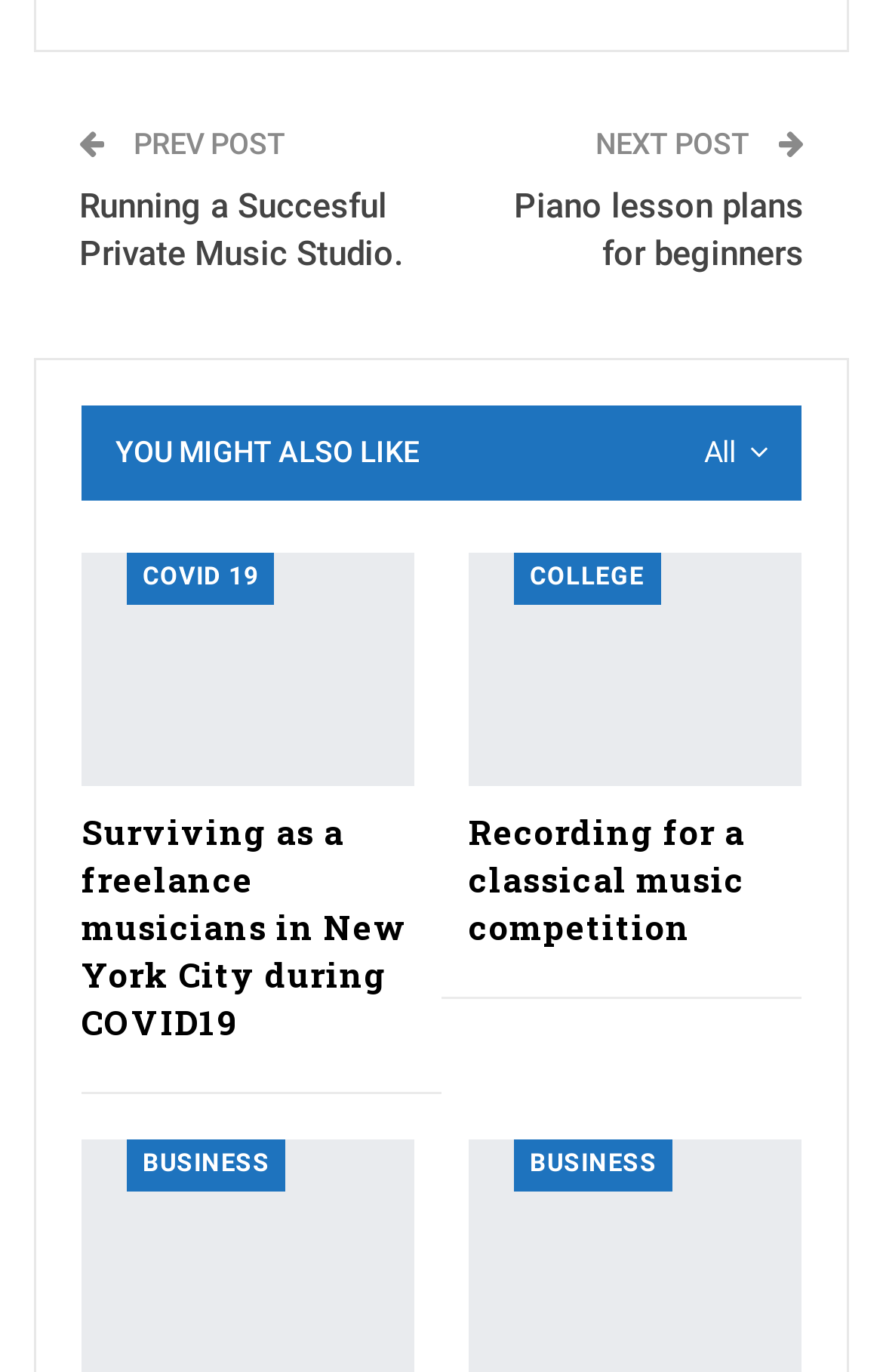Highlight the bounding box coordinates of the region I should click on to meet the following instruction: "Explore piano lesson plans for beginners".

[0.582, 0.135, 0.91, 0.2]